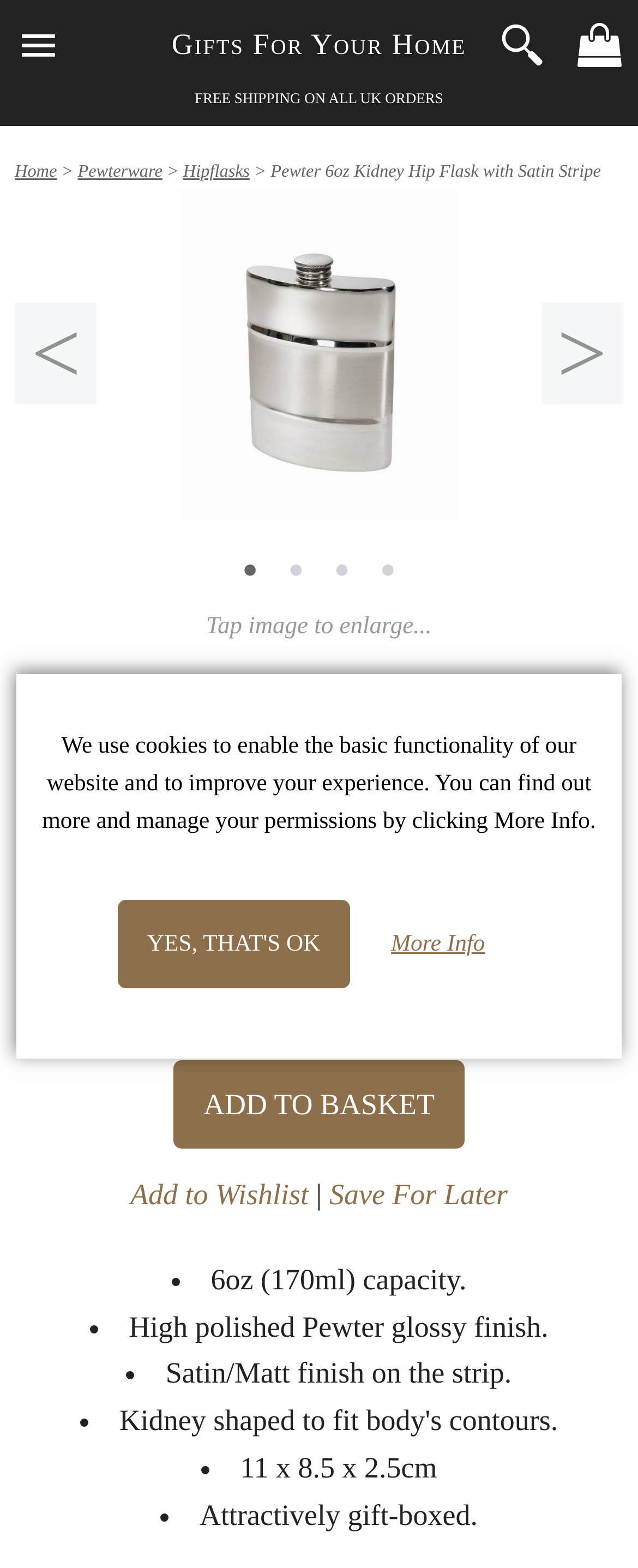Find the bounding box coordinates corresponding to the UI element with the description: "Gifts For Your Home". The coordinates should be formatted as [left, top, right, bottom], with values as floats between 0 and 1.

[0.24, 0.0, 0.76, 0.056]